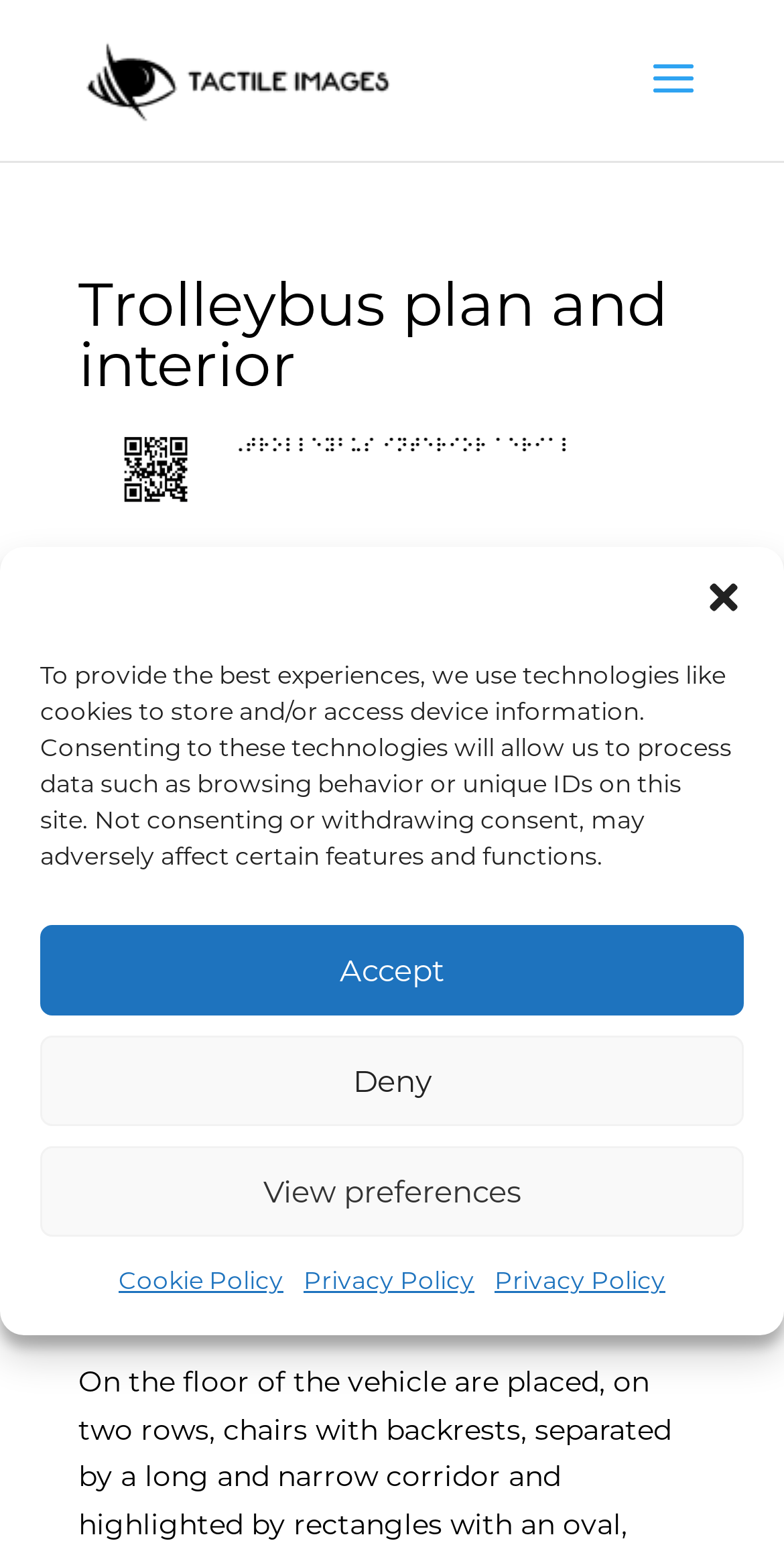Please identify the coordinates of the bounding box that should be clicked to fulfill this instruction: "Visit the Tactile Images Encyclopedia homepage".

[0.11, 0.039, 0.497, 0.062]